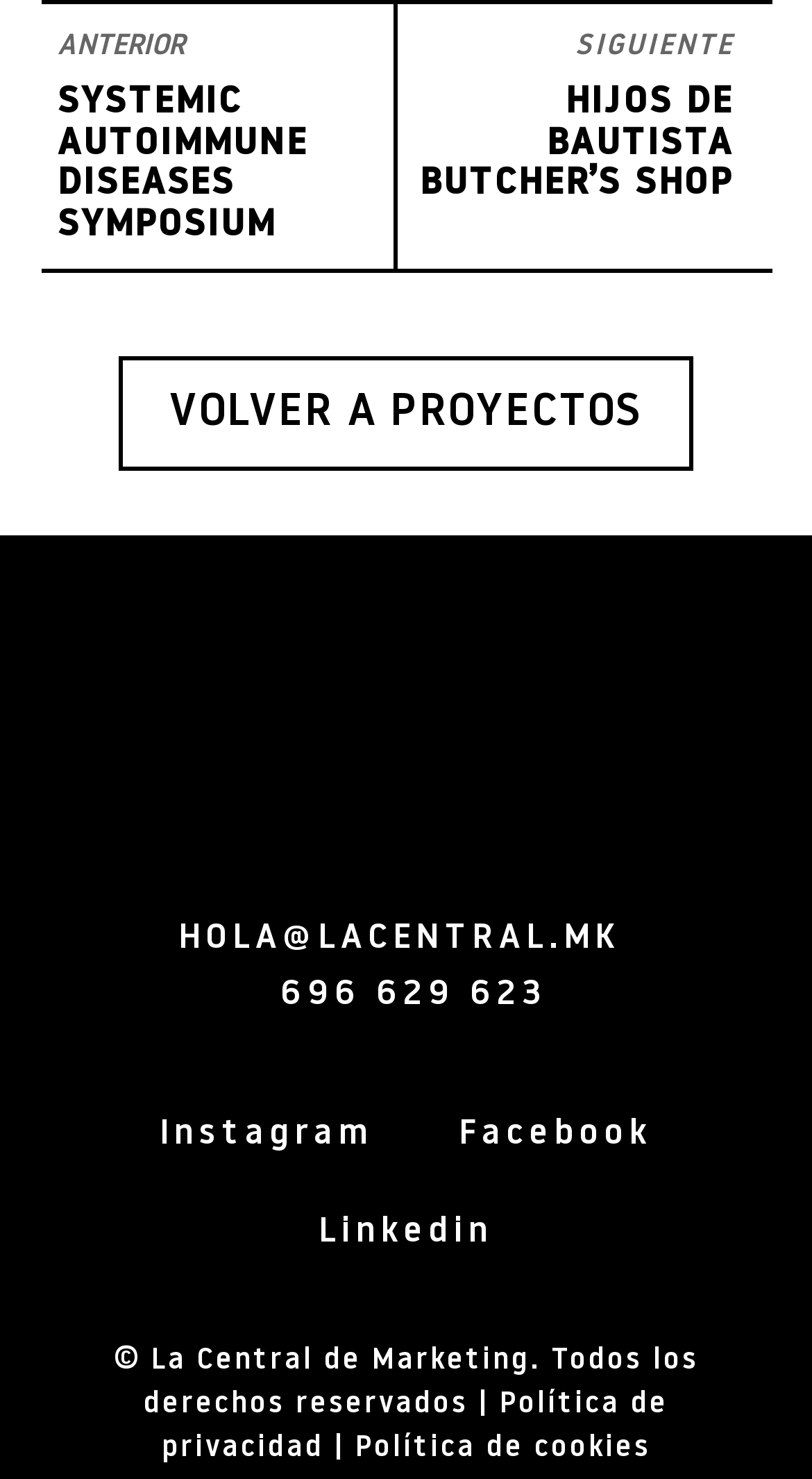Determine the bounding box coordinates for the area that needs to be clicked to fulfill this task: "Visit HIJOS DE BAUTISTA BUTCHER’S SHOP". The coordinates must be given as four float numbers between 0 and 1, i.e., [left, top, right, bottom].

[0.517, 0.056, 0.904, 0.139]